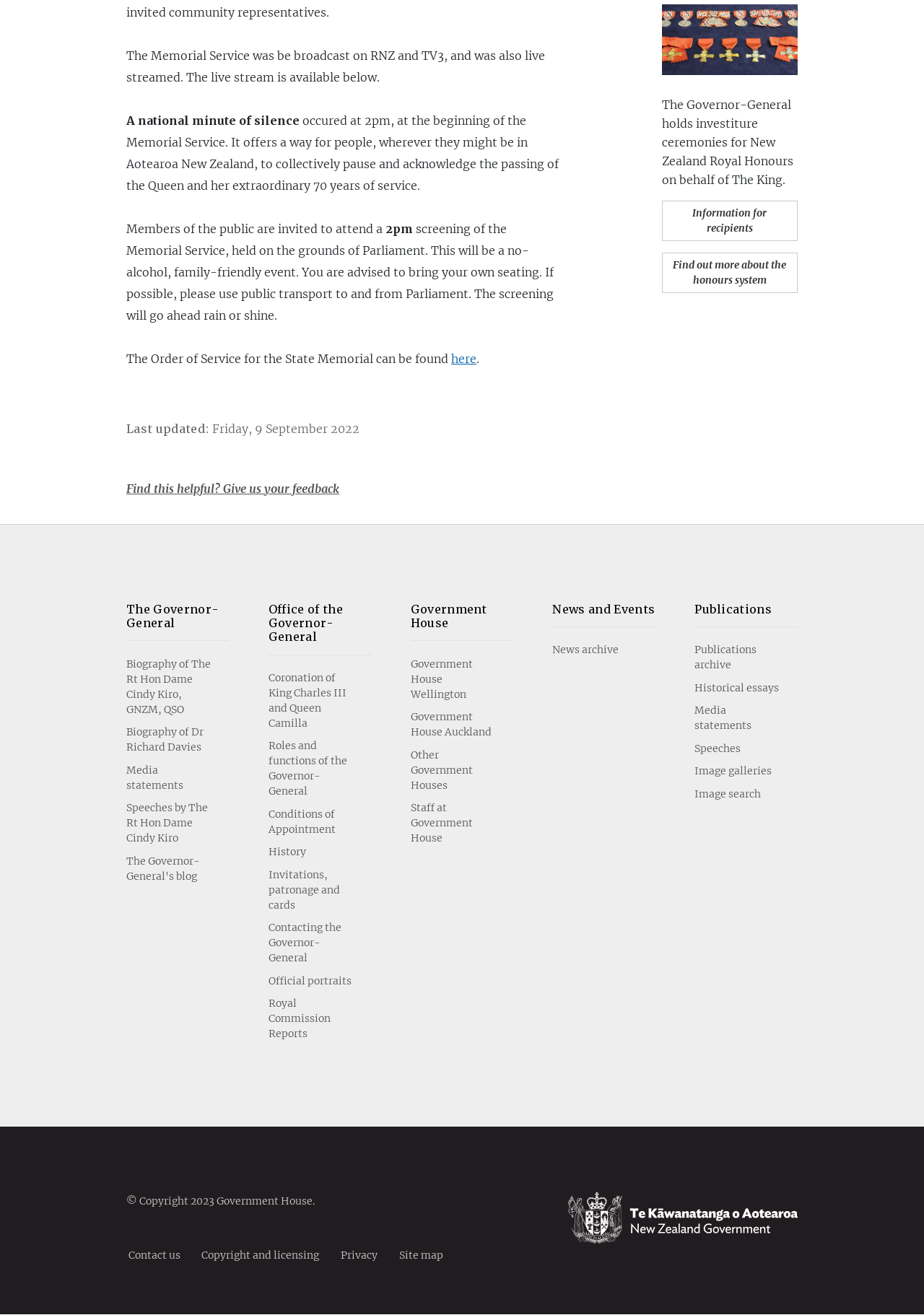Locate the UI element described by Biography of Dr Richard Davies in the provided webpage screenshot. Return the bounding box coordinates in the format (top-left x, top-left y, bottom-right x, bottom-right y), ensuring all values are between 0 and 1.

[0.137, 0.548, 0.229, 0.577]